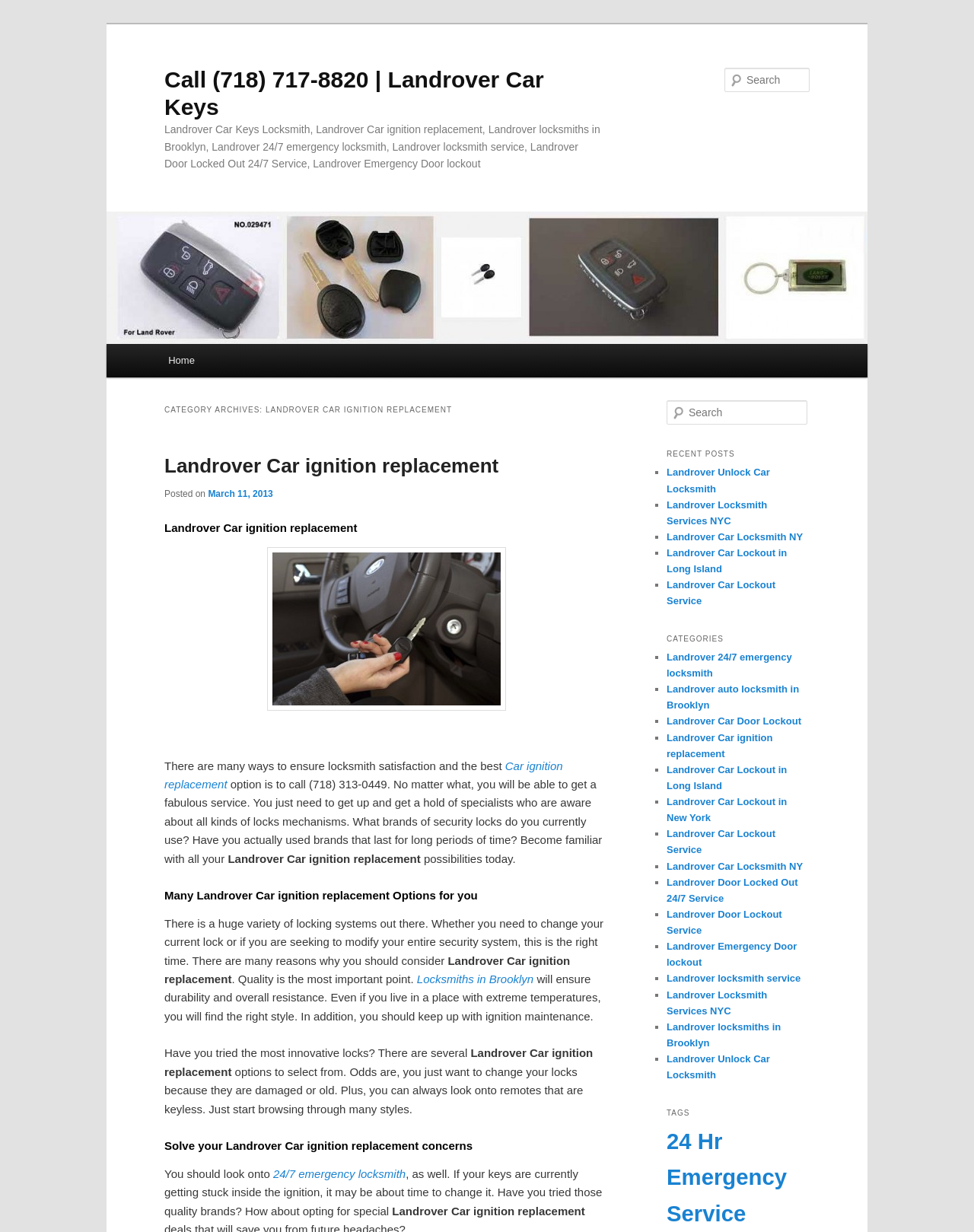What is the phone number to call for Landrover Car Keys?
Using the image, respond with a single word or phrase.

(718) 717-8820